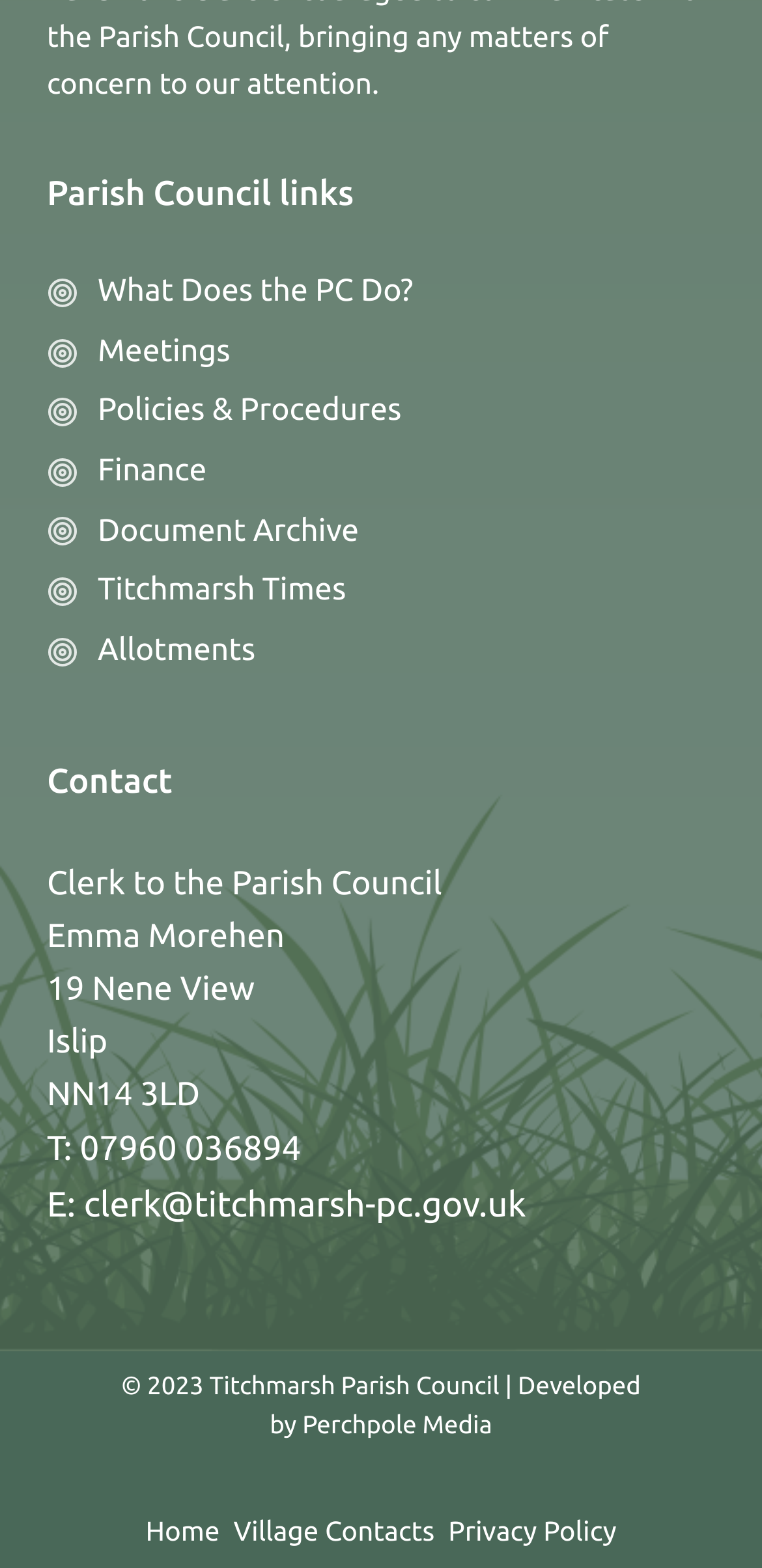Could you find the bounding box coordinates of the clickable area to complete this instruction: "Visit 'Perchpole Media'"?

[0.397, 0.9, 0.646, 0.918]